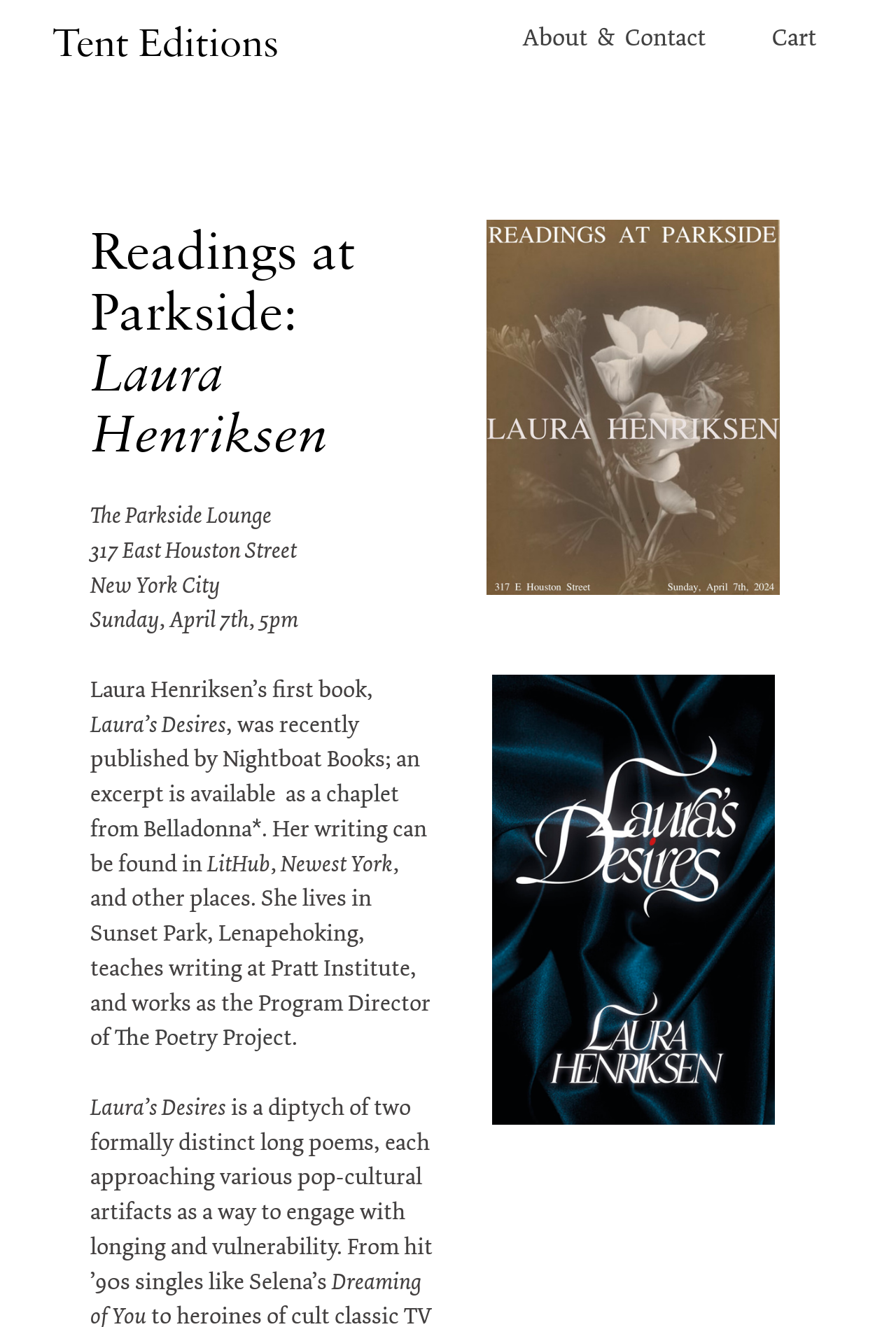What is the location of the event?
Refer to the screenshot and respond with a concise word or phrase.

The Parkside Lounge